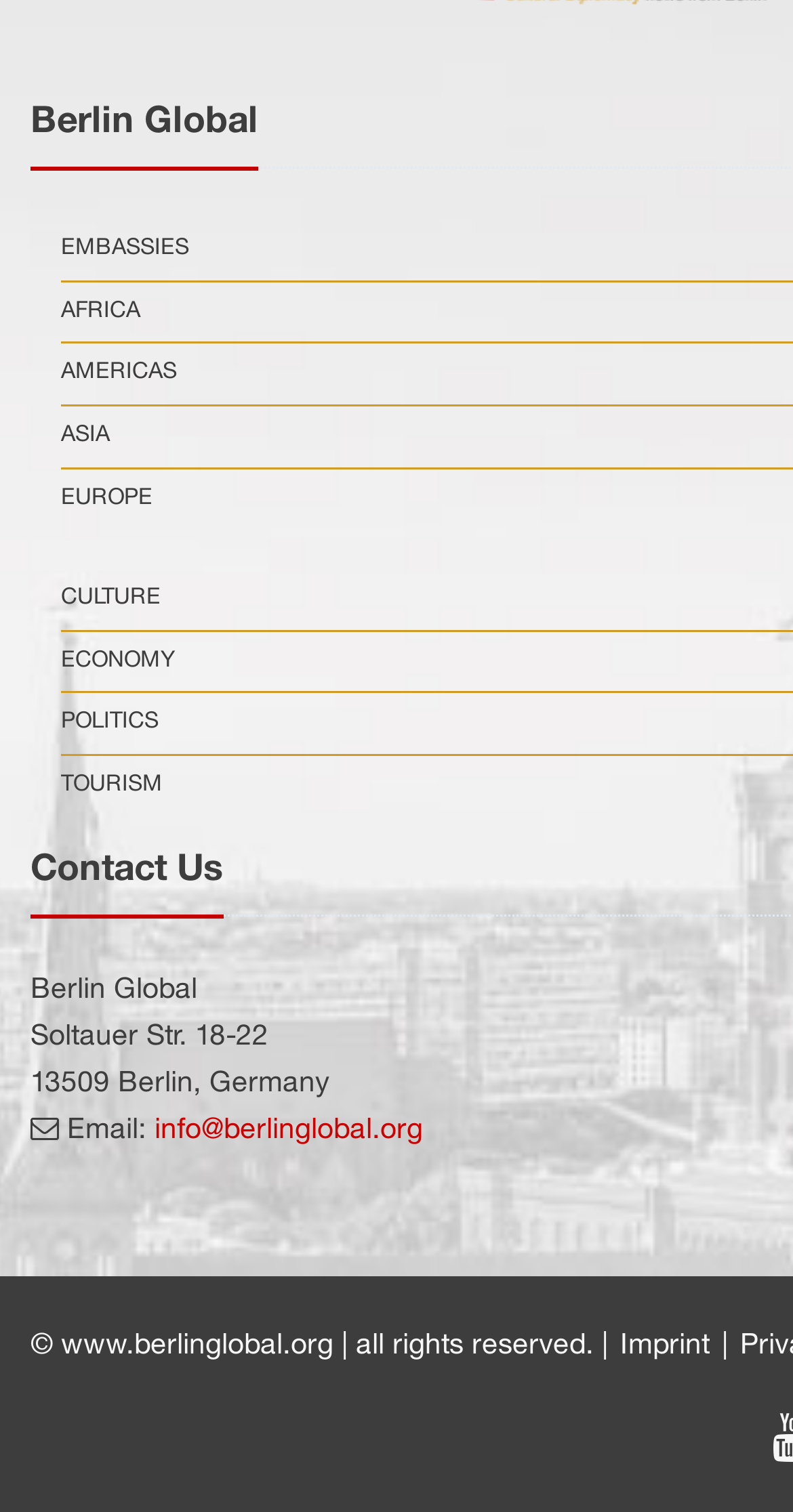Can you find the bounding box coordinates for the element to click on to achieve the instruction: "Click on EMBASSIES"?

[0.077, 0.145, 0.238, 0.185]